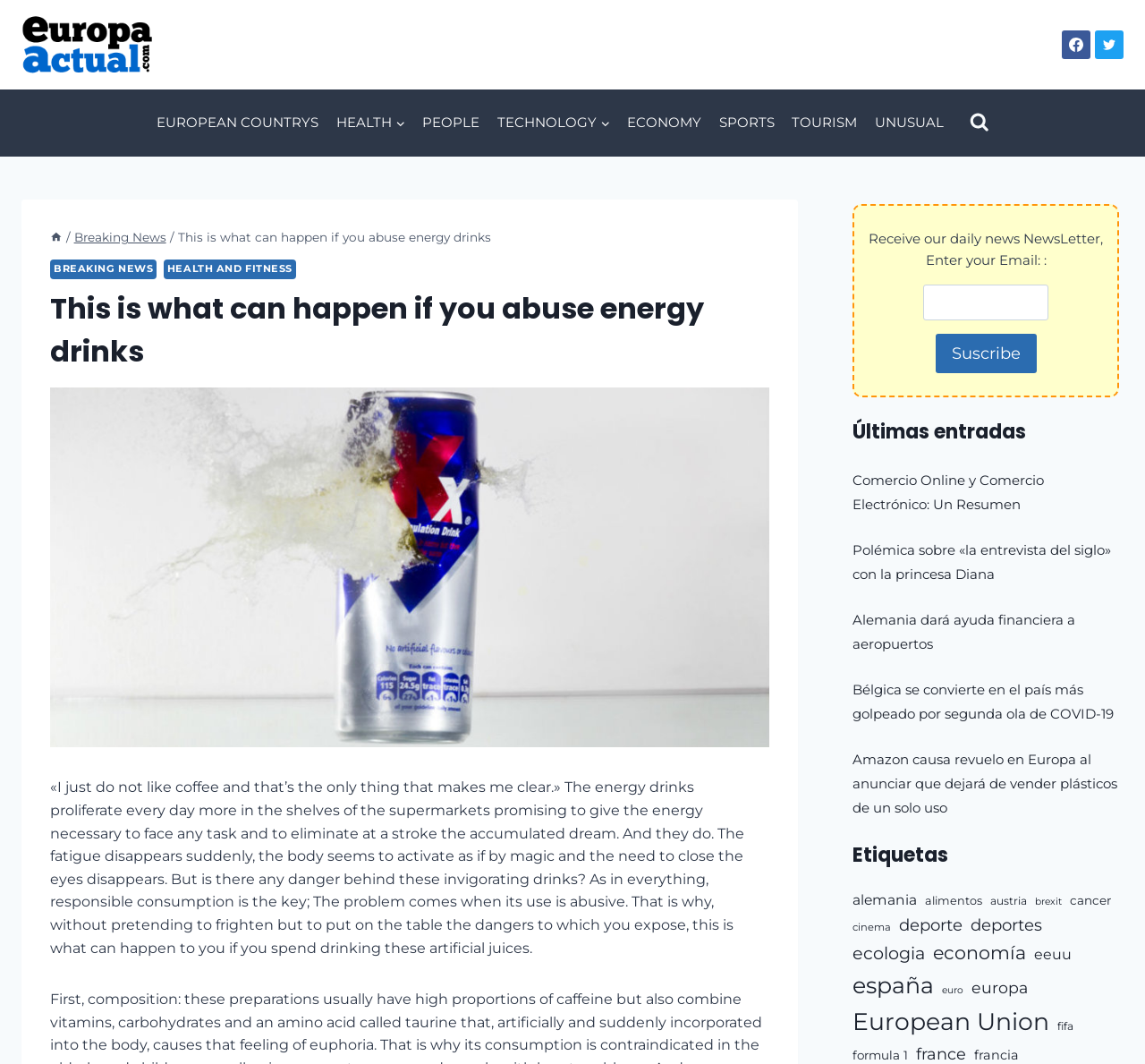Please identify the bounding box coordinates of the area that needs to be clicked to follow this instruction: "Search for something".

[0.84, 0.099, 0.871, 0.132]